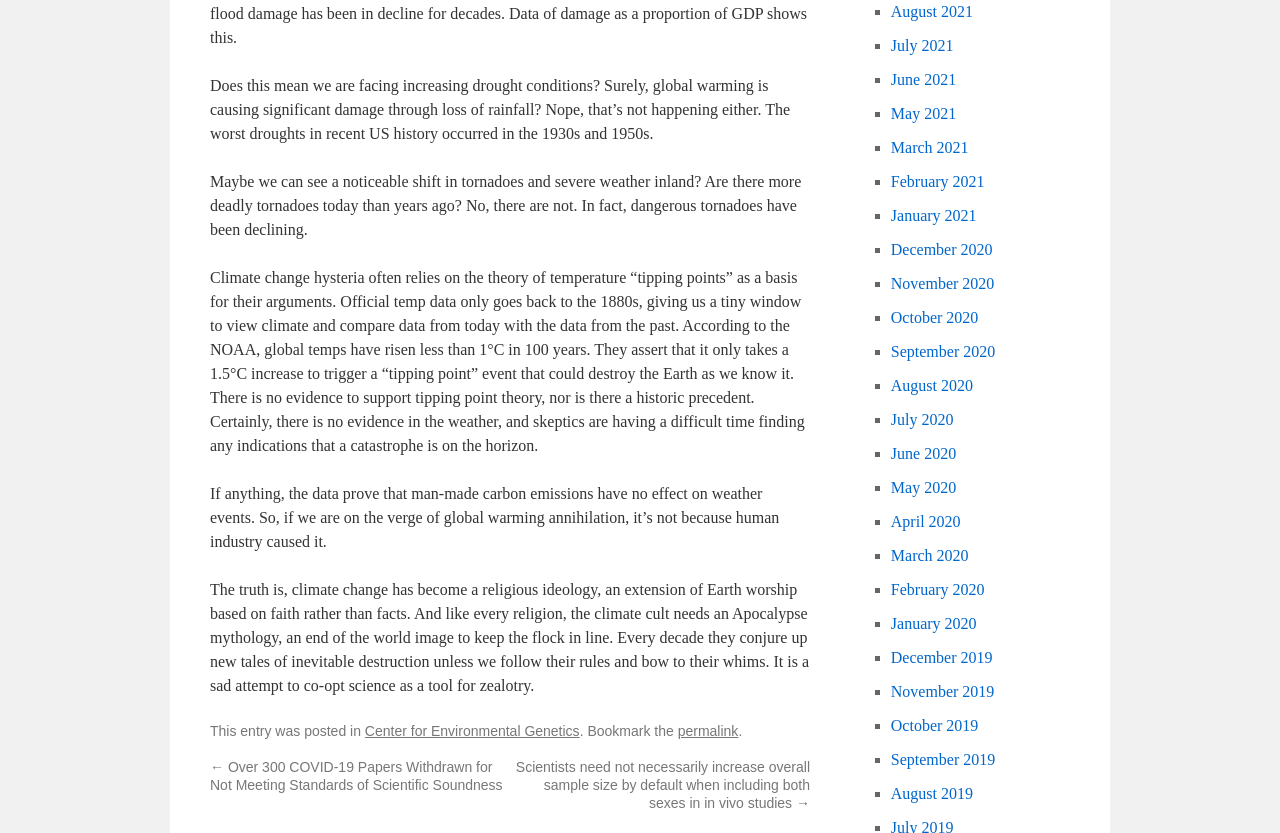How many links are there in the webpage?
Based on the visual, give a brief answer using one word or a short phrase.

24